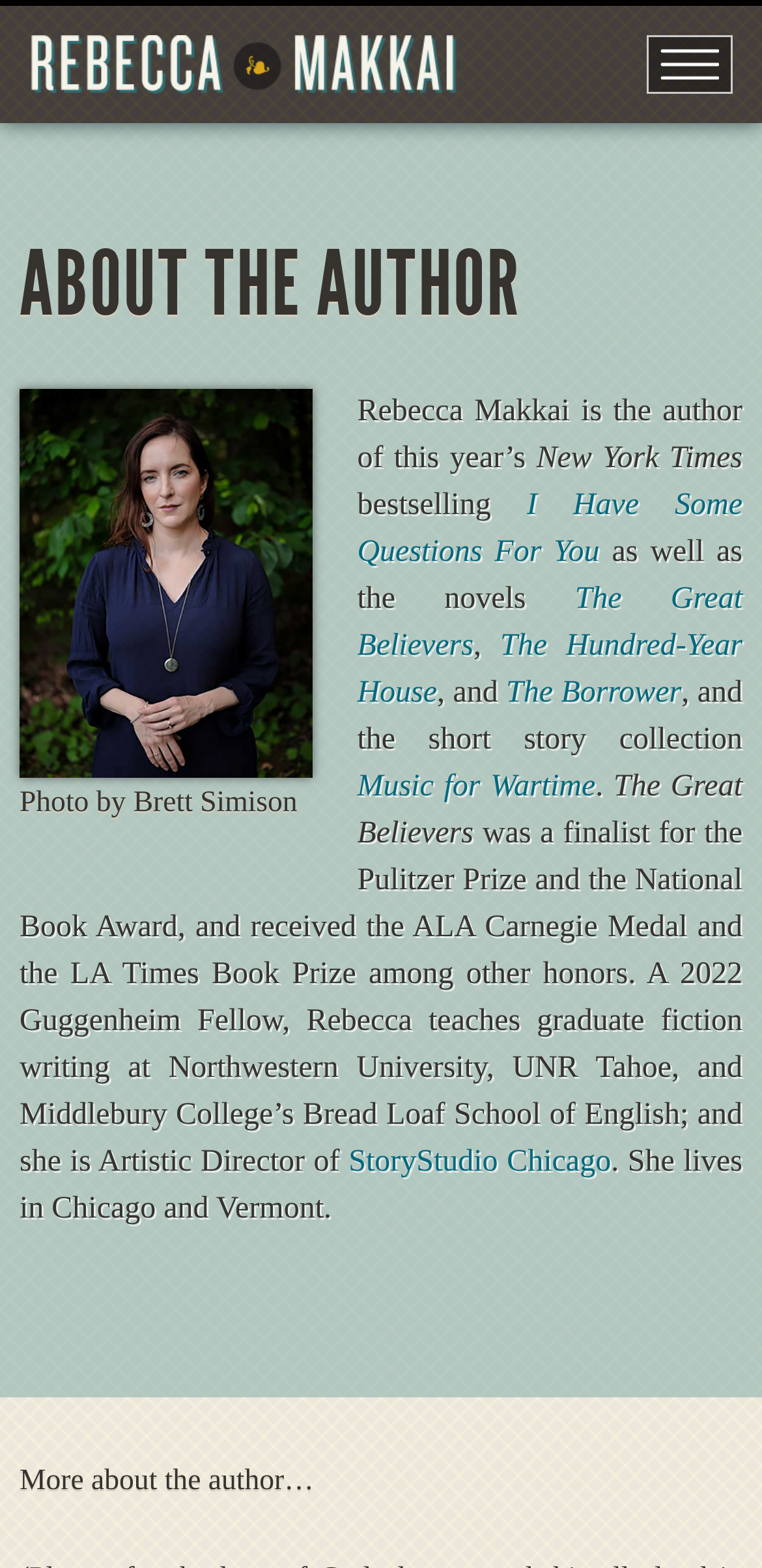Where does the author teach?
Please answer using one word or phrase, based on the screenshot.

Northwestern University, UNR Tahoe, and Middlebury College